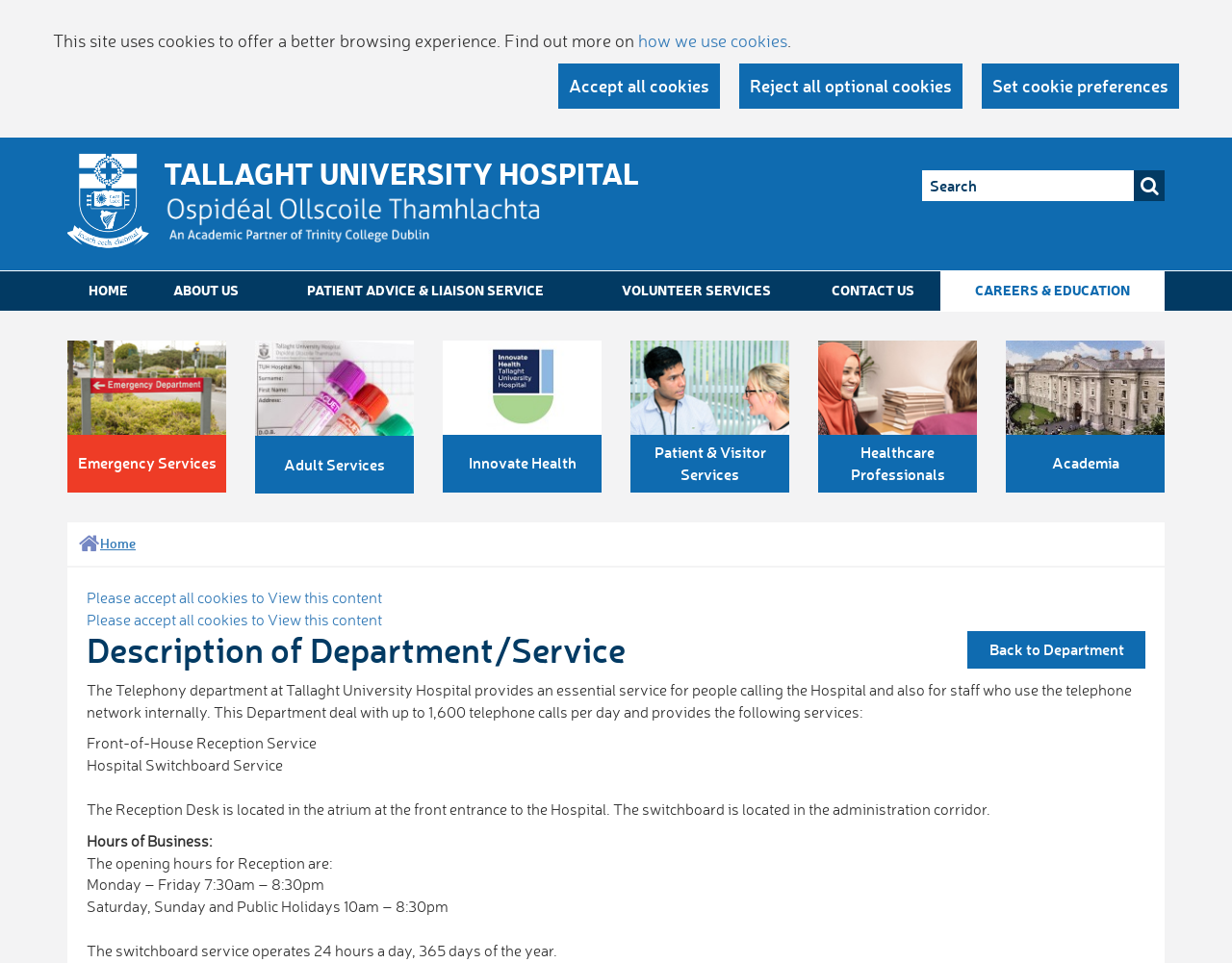Identify the bounding box coordinates for the region of the element that should be clicked to carry out the instruction: "Contact Us". The bounding box coordinates should be four float numbers between 0 and 1, i.e., [left, top, right, bottom].

[0.654, 0.281, 0.763, 0.322]